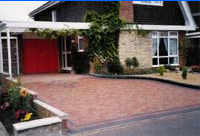What type of material is used for the driveway?
Can you give a detailed and elaborate answer to the question?

The caption describes the driveway as 'neat block-paved', which suggests that the driveway is made of block-paved material, likely concrete or stone blocks.